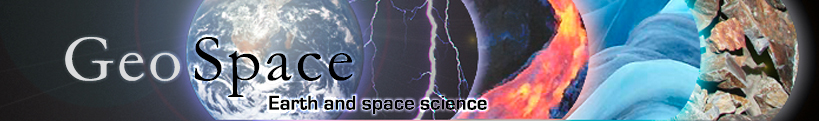What is depicted on the left side of the image?
Please respond to the question thoroughly and include all relevant details.

The image features a beautifully rendered planet Earth with swirling clouds and vibrant blues, which dominates the left side of the collage, indicating that it is a prominent visual element in the header.